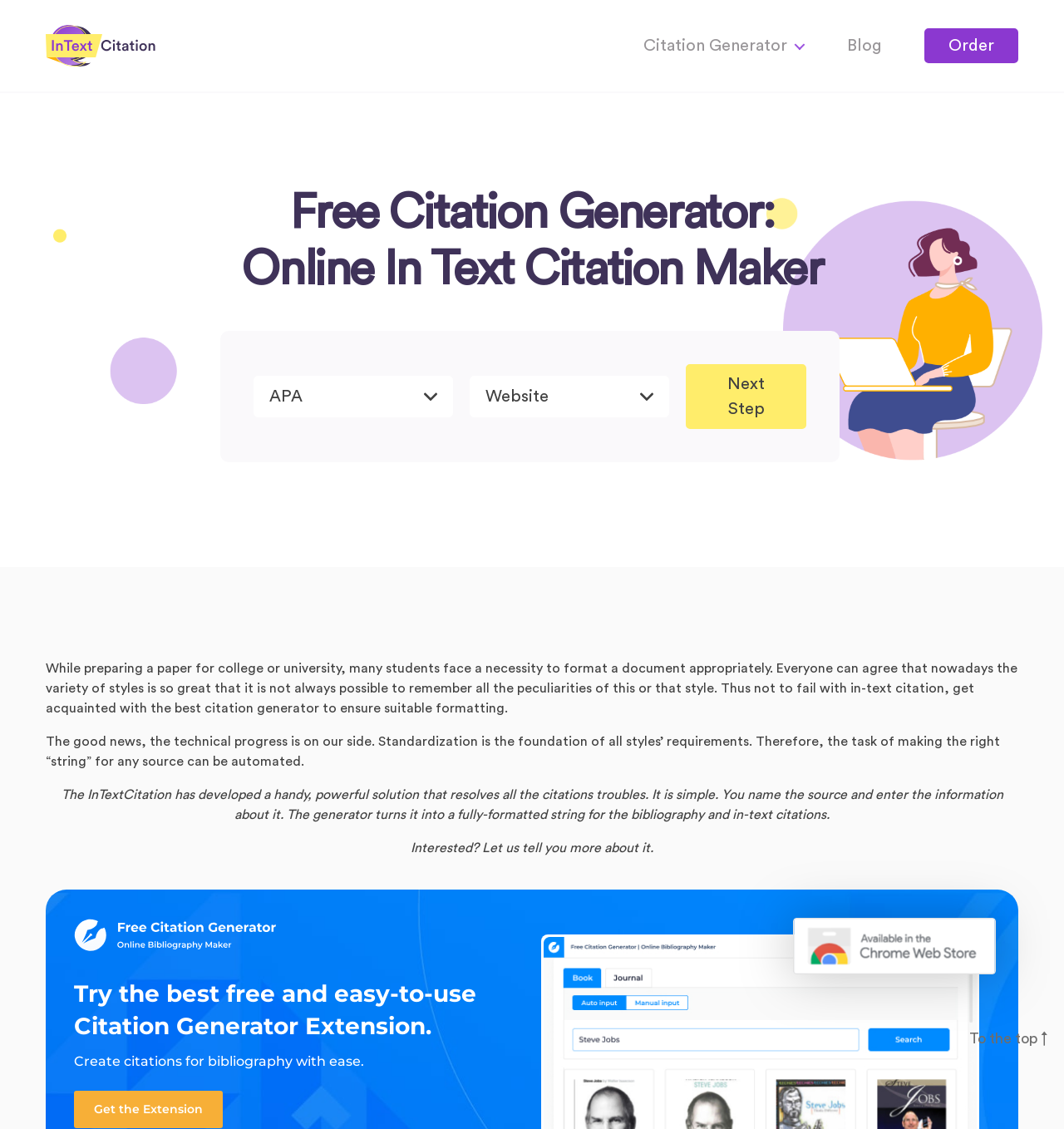Provide a short answer to the following question with just one word or phrase: What is the relationship between the citation generator and academic papers?

Formatting